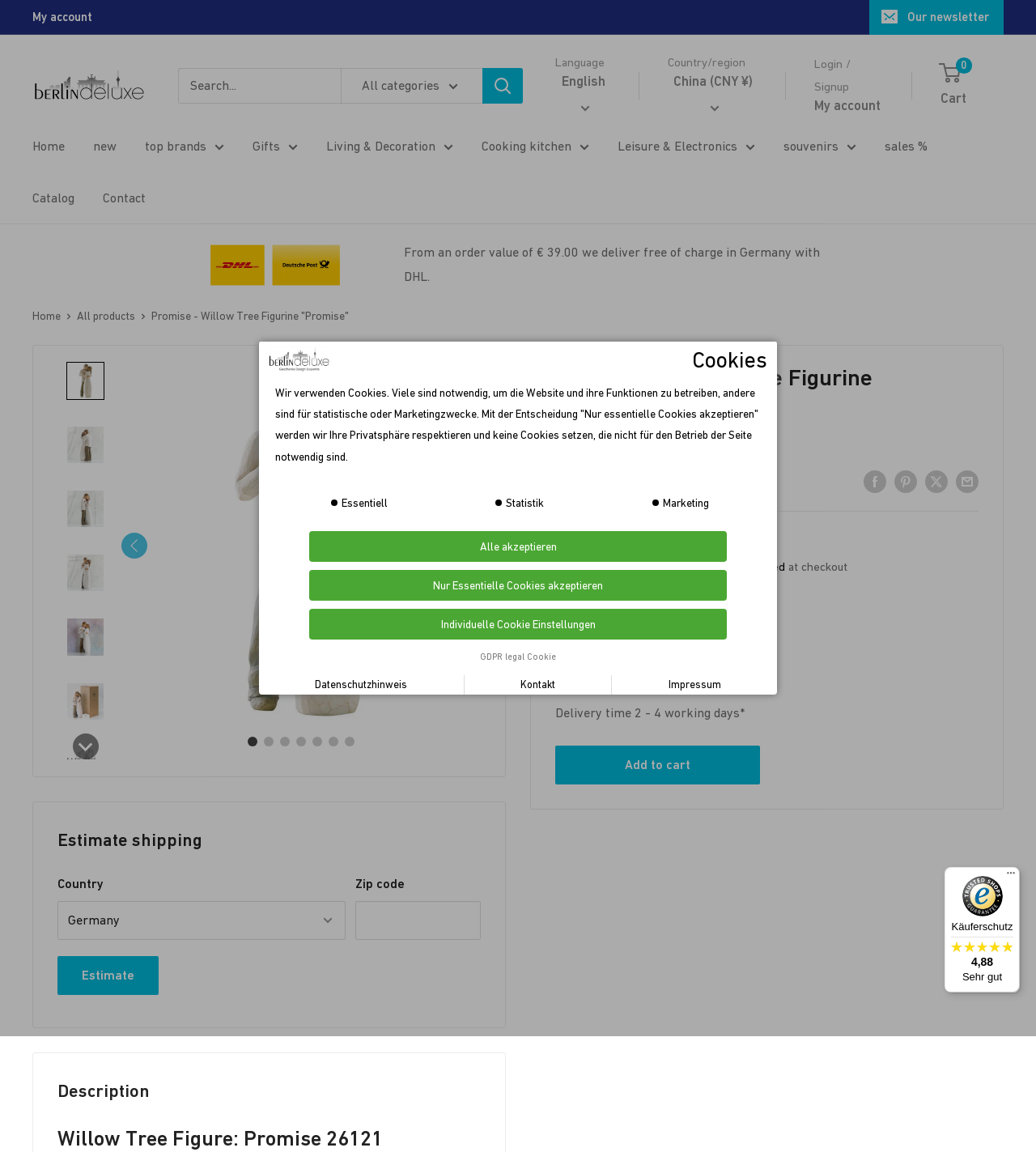Provide a brief response to the question below using a single word or phrase: 
What is the price of the figurine?

¥302.00